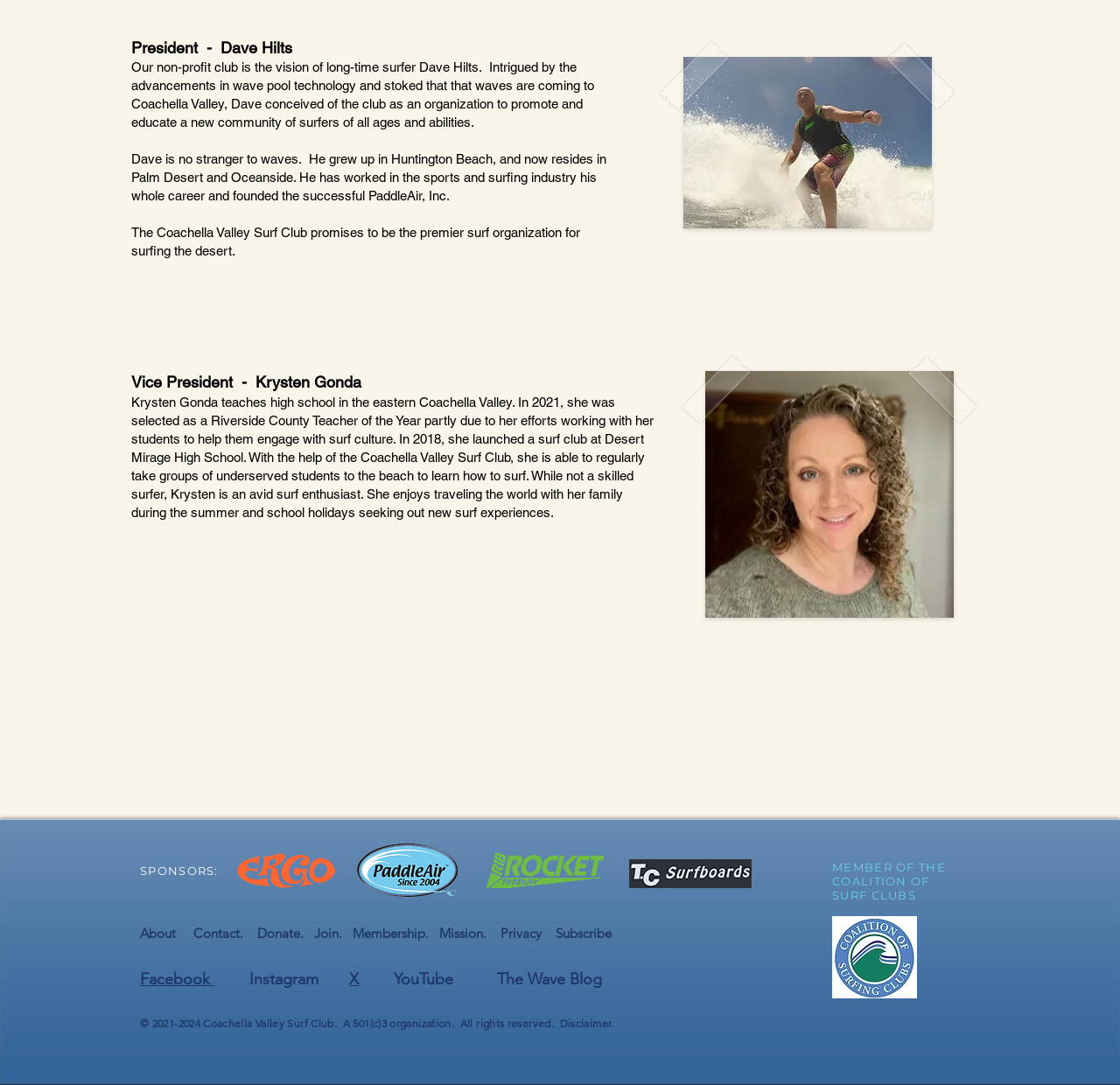Provide the bounding box coordinates for the UI element that is described by this text: "Subscribe". The coordinates should be in the form of four float numbers between 0 and 1: [left, top, right, bottom].

[0.496, 0.853, 0.546, 0.868]